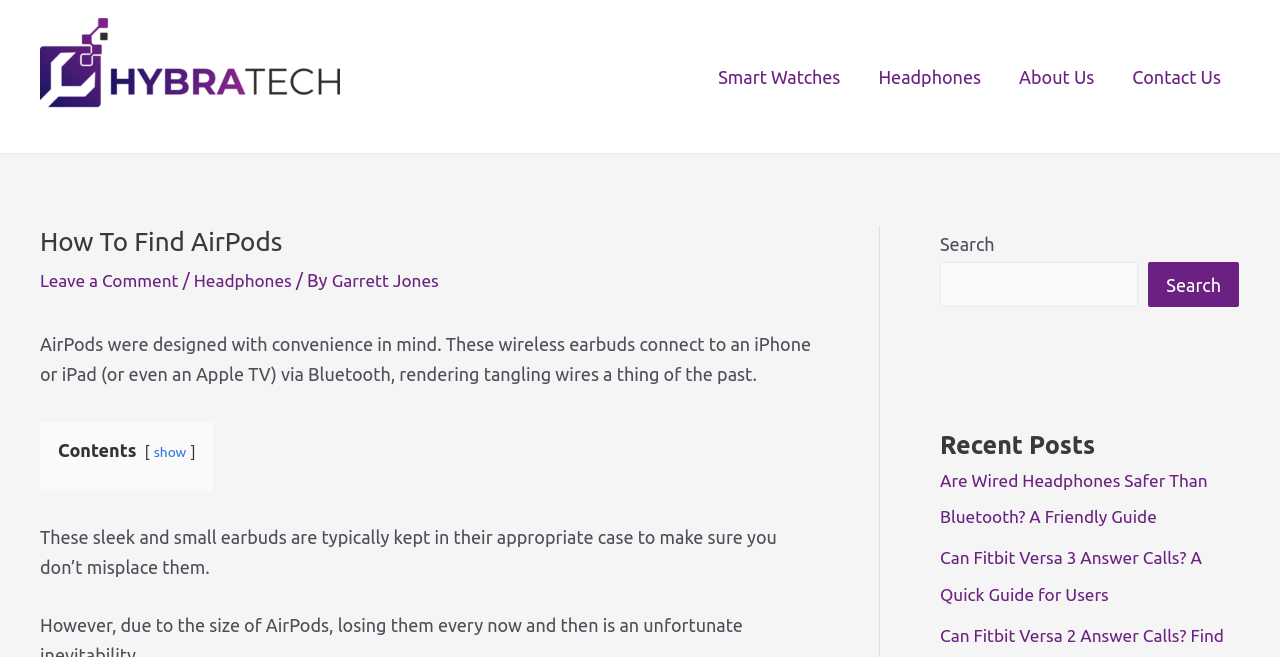Identify the bounding box coordinates of the area that should be clicked in order to complete the given instruction: "Leave a comment". The bounding box coordinates should be four float numbers between 0 and 1, i.e., [left, top, right, bottom].

[0.031, 0.411, 0.145, 0.442]